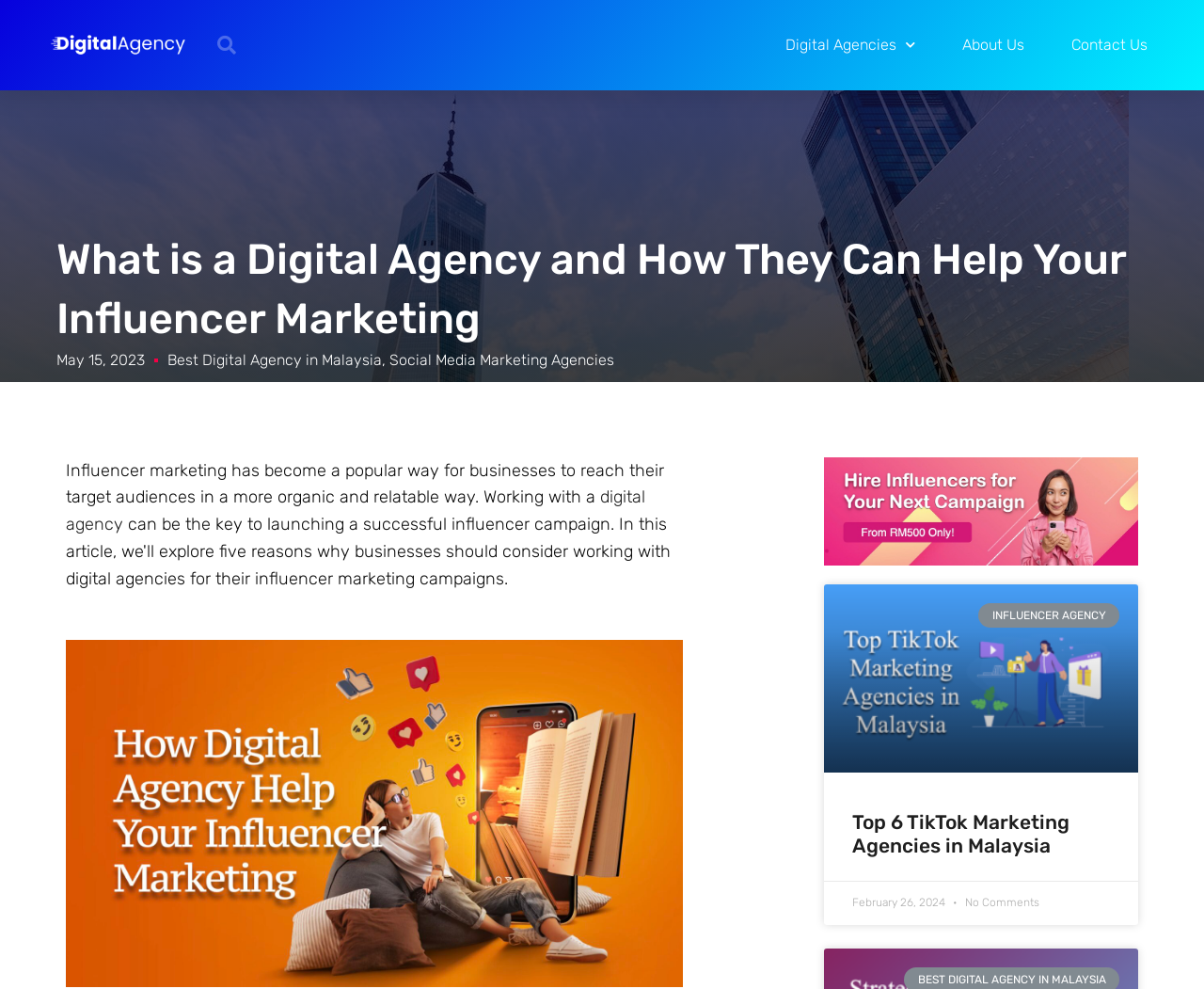Please provide a one-word or short phrase answer to the question:
How many links are there in the top navigation menu?

3